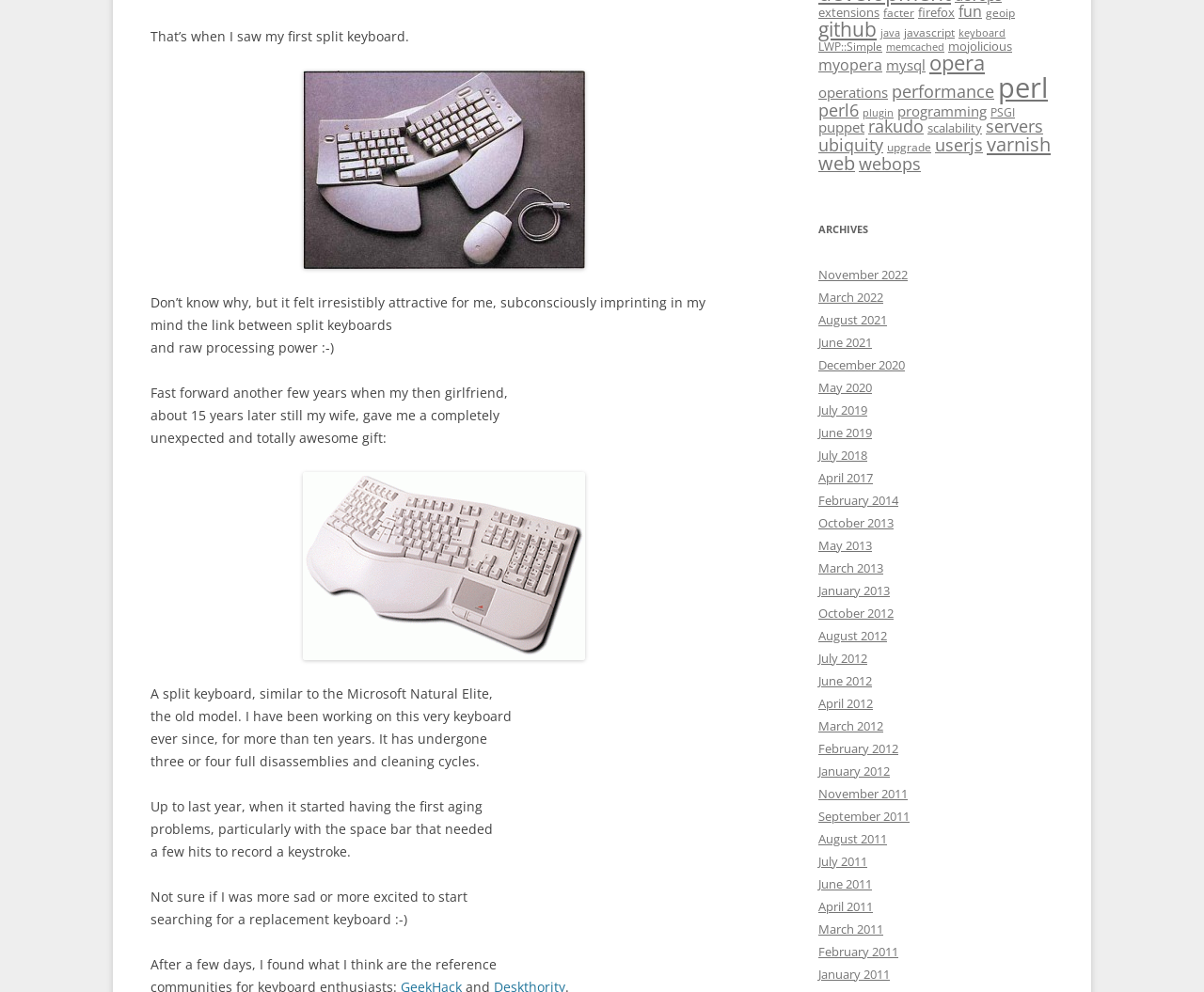How many archives are listed?
Refer to the screenshot and respond with a concise word or phrase.

29